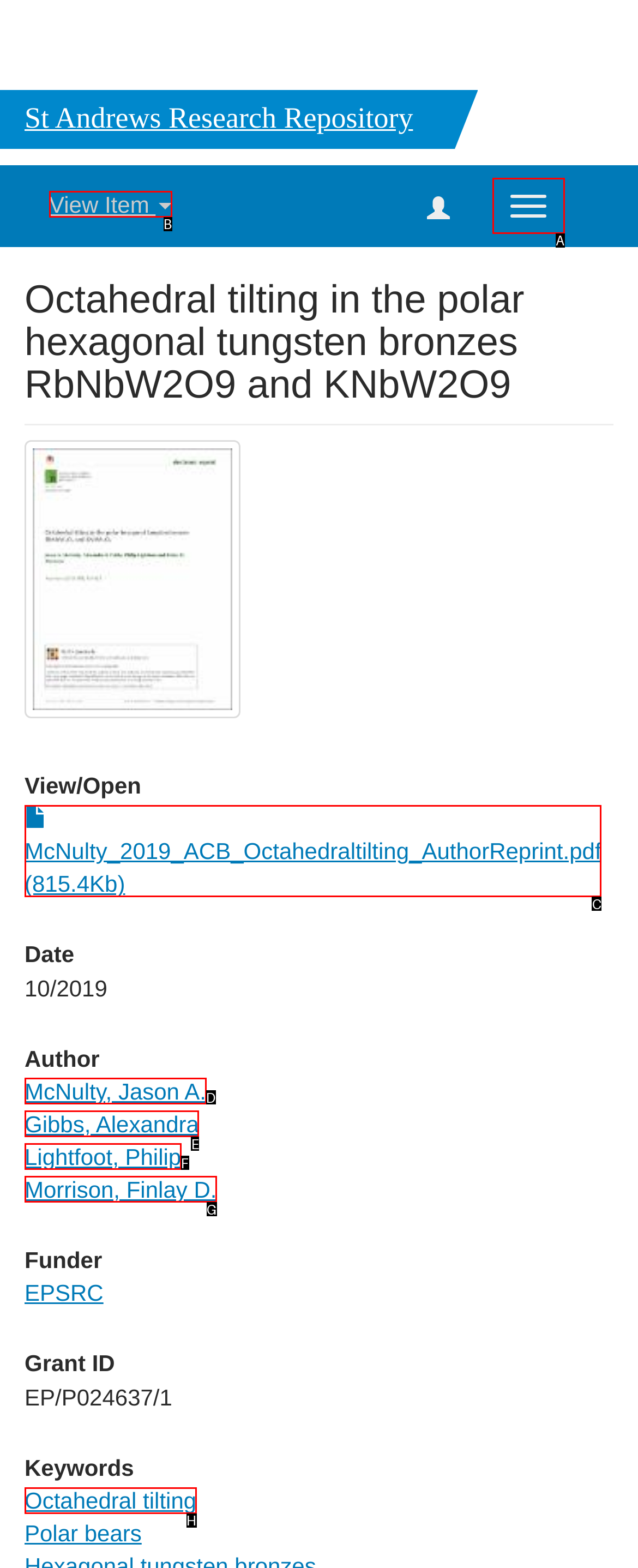Pick the option that corresponds to: McNulty_2019_ACB_Octahedraltilting_AuthorReprint.pdf (815.4Kb)
Provide the letter of the correct choice.

C